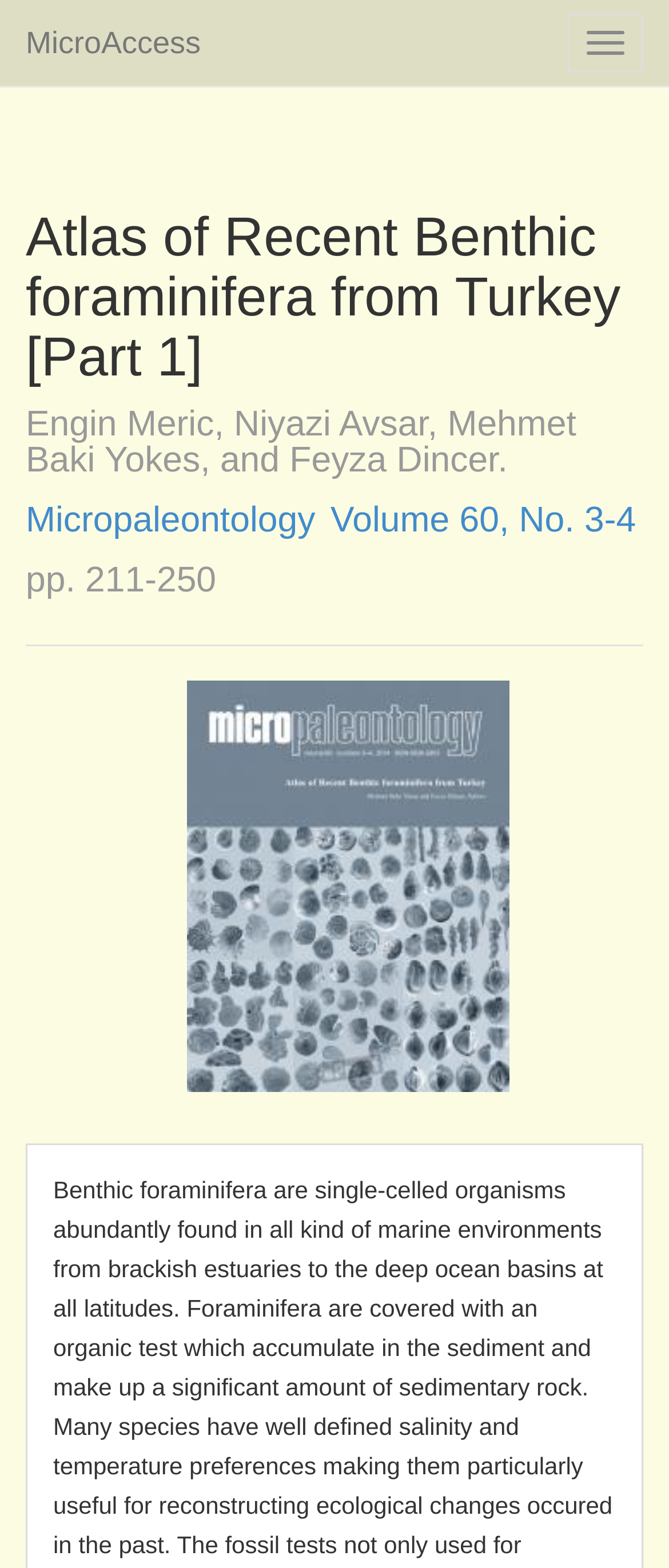Who owns the copyright to the website content?
Examine the screenshot and reply with a single word or phrase.

Micropaleontology Press